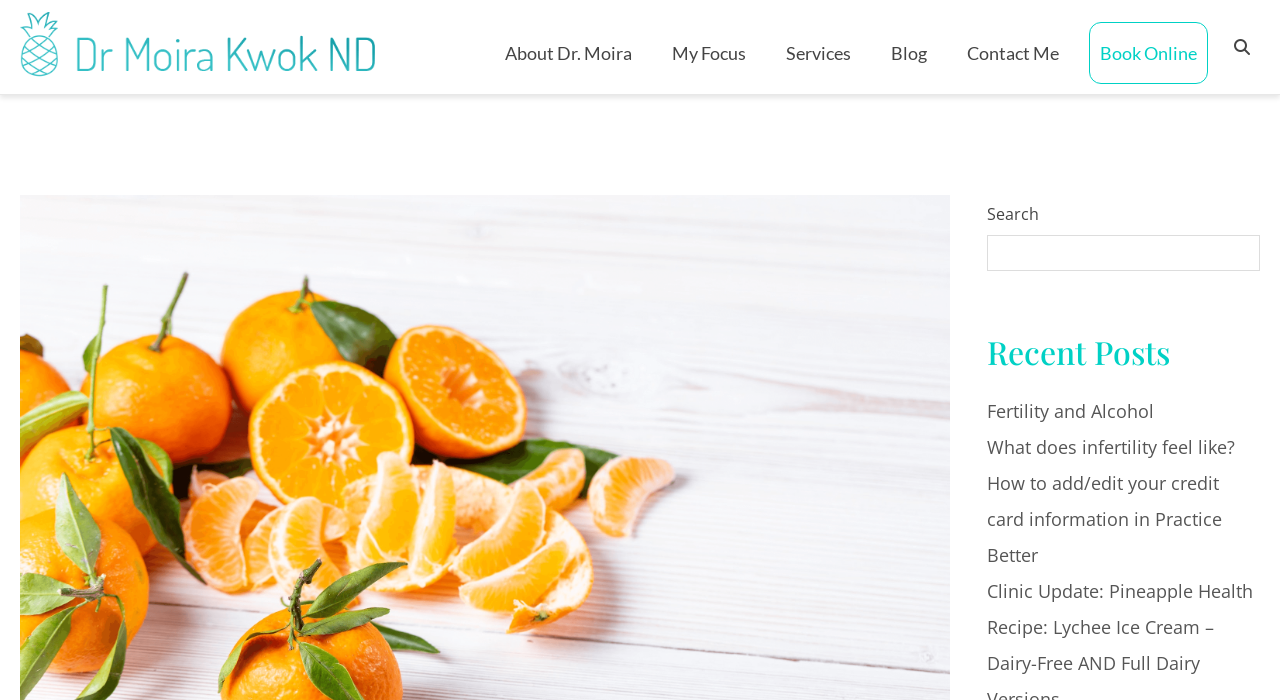Please identify the bounding box coordinates of the area that needs to be clicked to follow this instruction: "book an online appointment".

[0.851, 0.031, 0.944, 0.12]